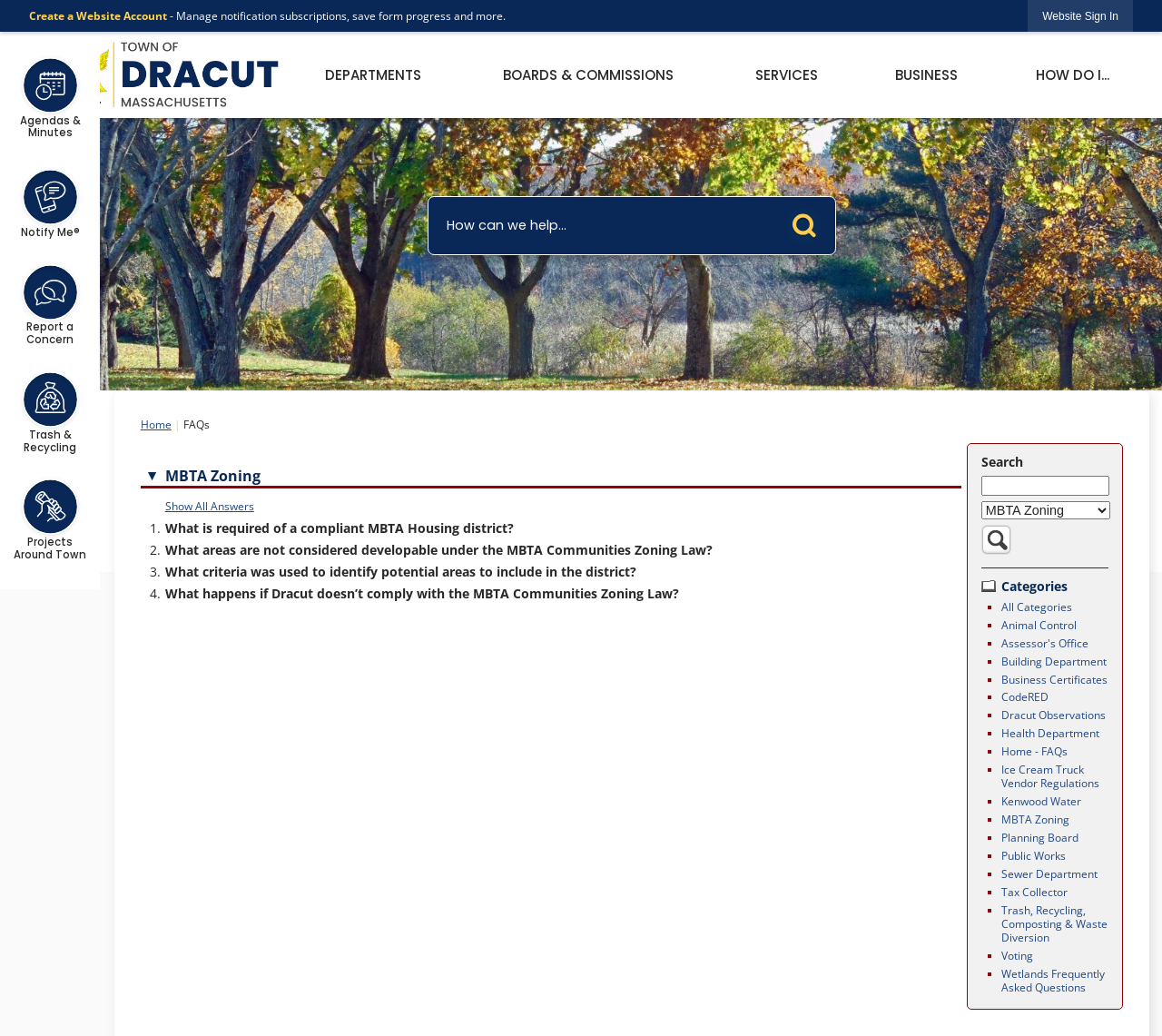Provide the bounding box coordinates for the area that should be clicked to complete the instruction: "Create a Website Account".

[0.025, 0.008, 0.144, 0.023]